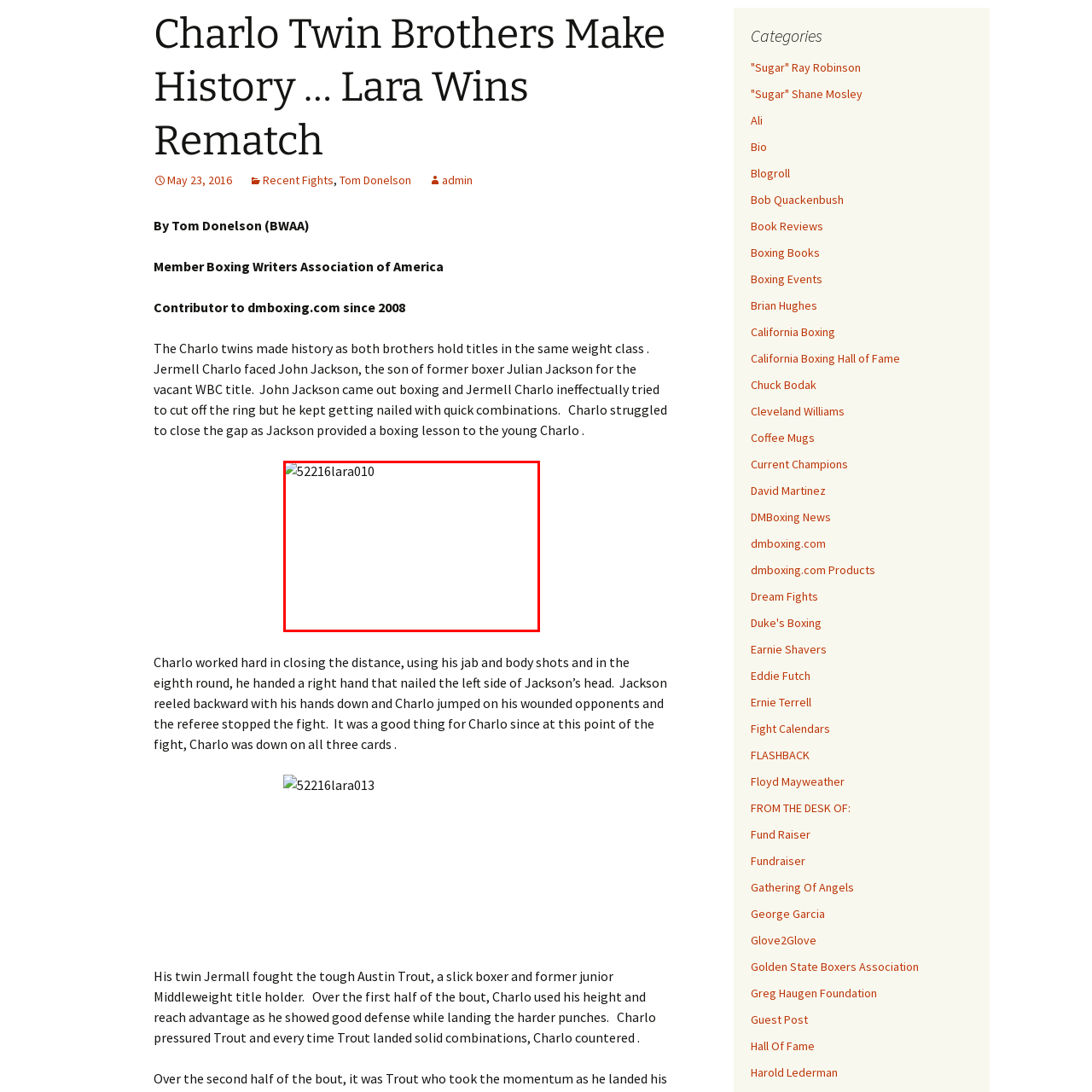Analyze the image highlighted by the red bounding box and give a one-word or phrase answer to the query: What title did Jermell Charlo win against John Jackson?

WBC title